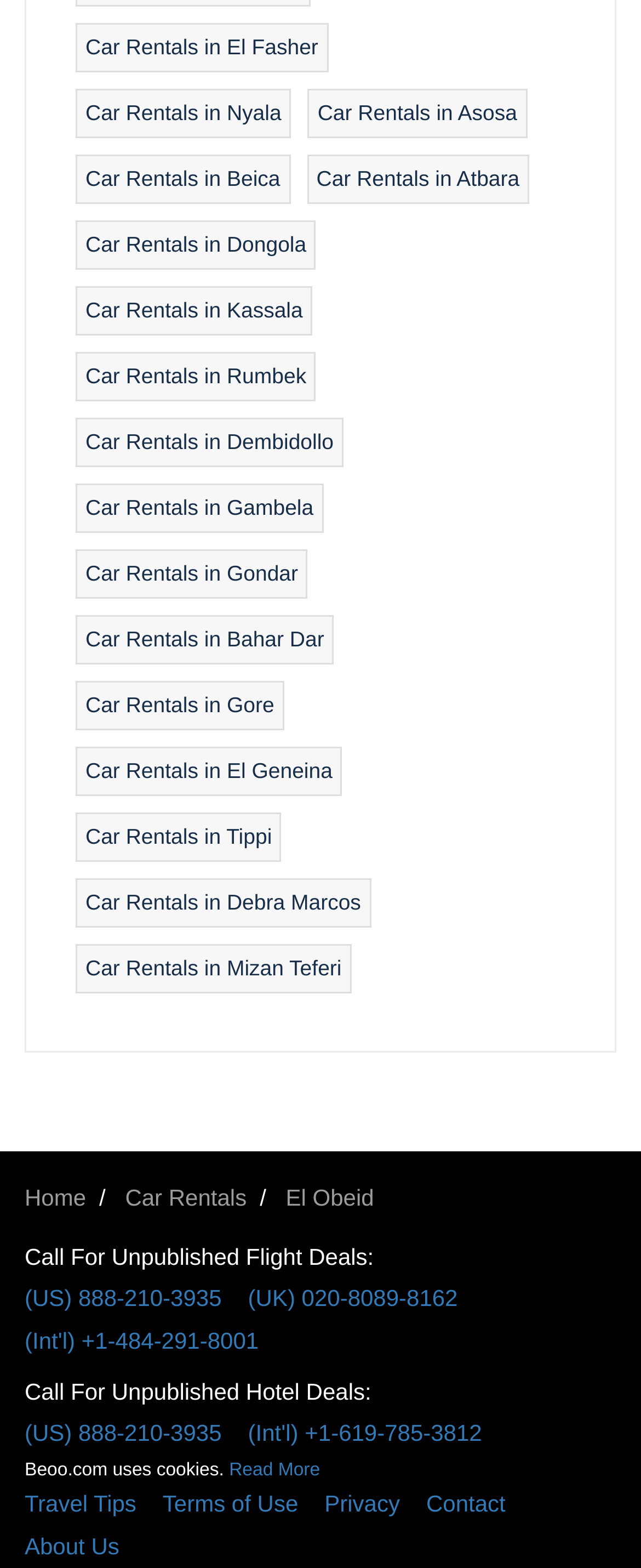What is the phone number for unpublished flight deals in the US?
Could you please answer the question thoroughly and with as much detail as possible?

I looked for the text 'Call For Unpublished Flight Deals' and found the corresponding phone number for the US, which is 888-210-3935.